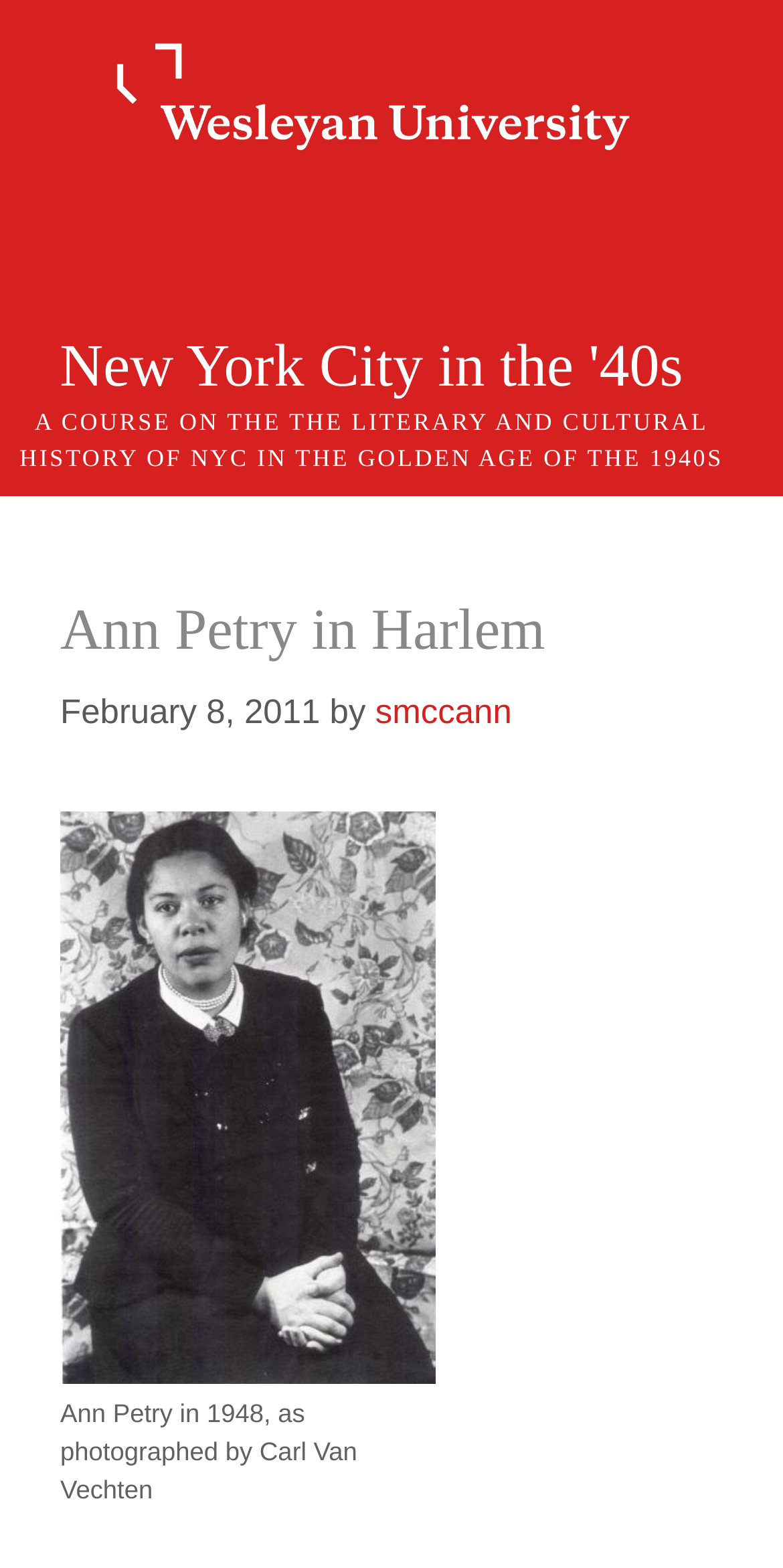What is the title of the course?
Based on the image, answer the question with as much detail as possible.

I found the title of the course by looking at the StaticText element with the text 'A COURSE ON THE LITERARY AND CULTURAL HISTORY OF NYC IN THE GOLDEN AGE OF THE 1940S' which is a child of the banner element.